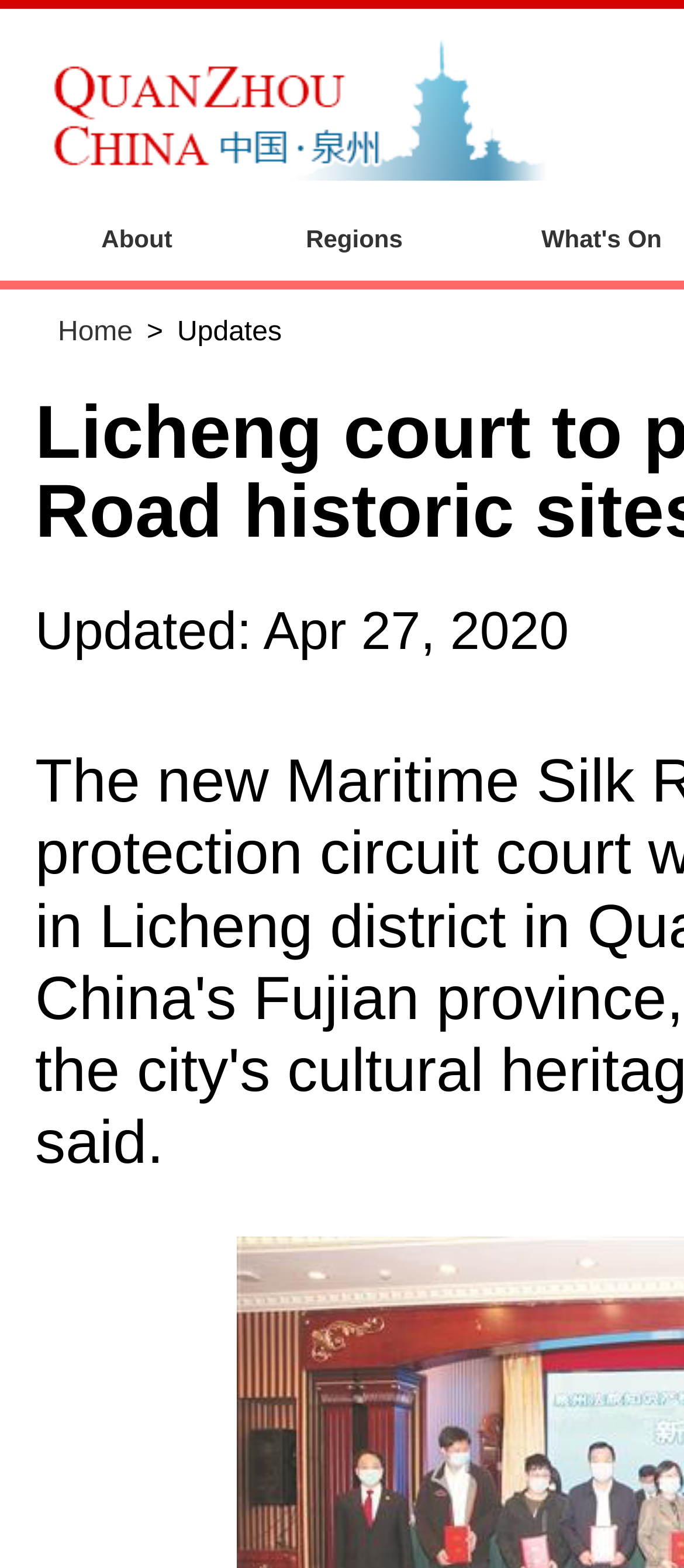Determine the bounding box coordinates for the HTML element described here: "Regions".

[0.349, 0.125, 0.687, 0.179]